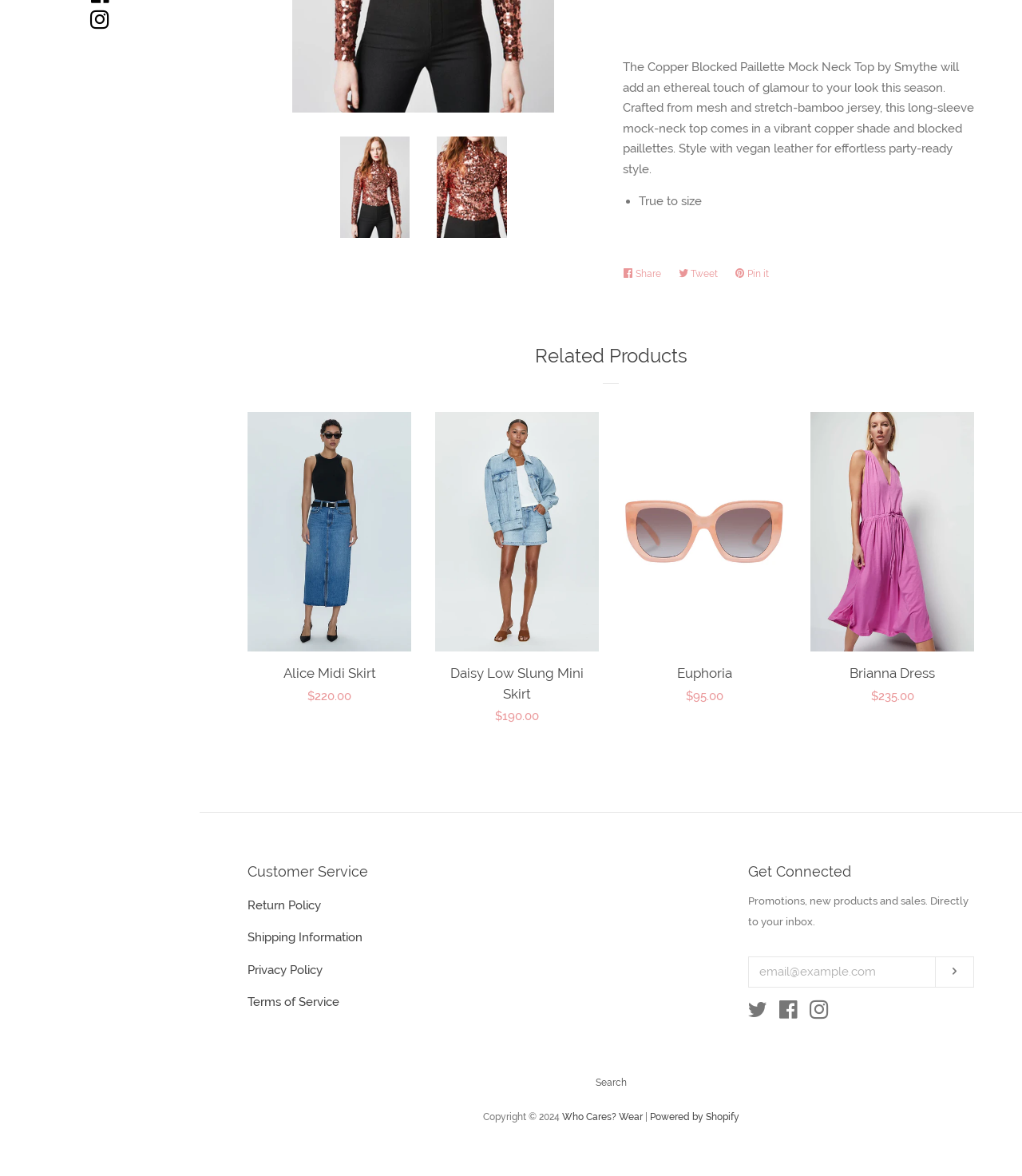Identify the bounding box for the described UI element. Provide the coordinates in (top-left x, top-left y, bottom-right x, bottom-right y) format with values ranging from 0 to 1: alt="Blocked Pailette Mock Neck"

[0.332, 0.116, 0.401, 0.202]